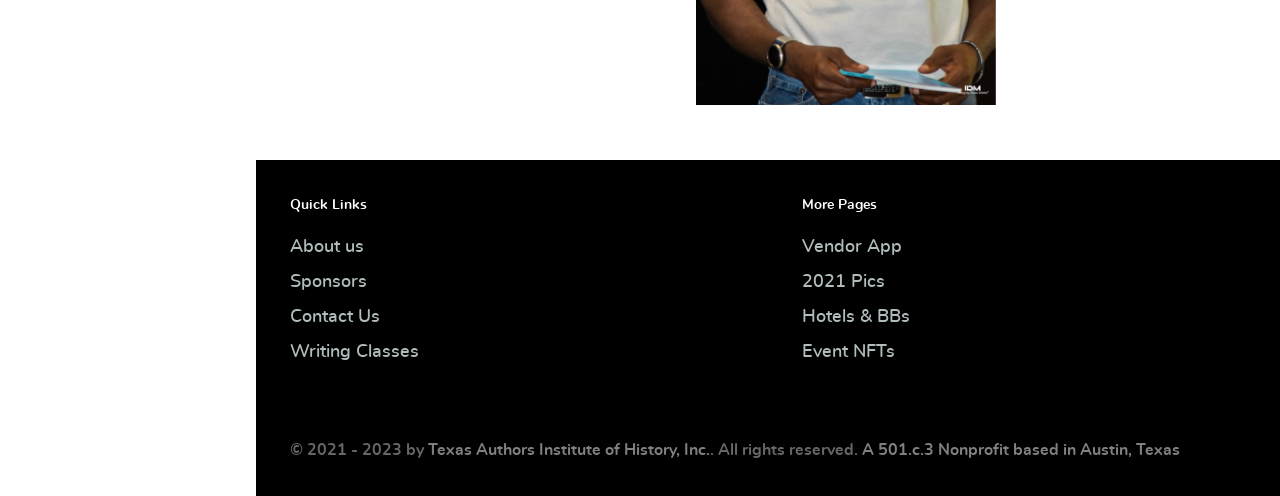Determine the bounding box of the UI element mentioned here: "Hotels & BBs". The coordinates must be in the format [left, top, right, bottom] with values ranging from 0 to 1.

[0.627, 0.621, 0.711, 0.657]